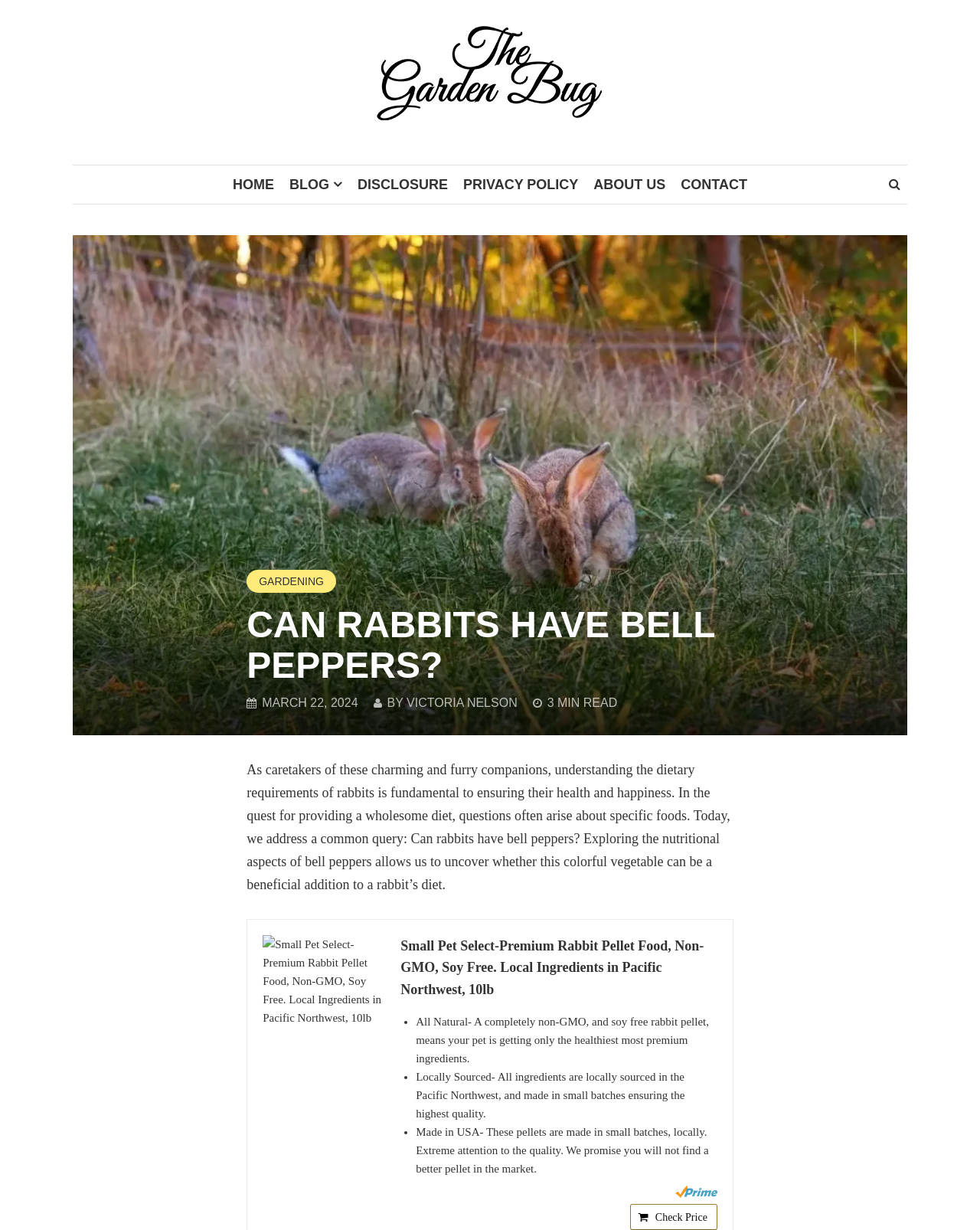Find the bounding box coordinates of the element to click in order to complete this instruction: "Read the blog". The bounding box coordinates must be four float numbers between 0 and 1, denoted as [left, top, right, bottom].

[0.287, 0.134, 0.357, 0.166]